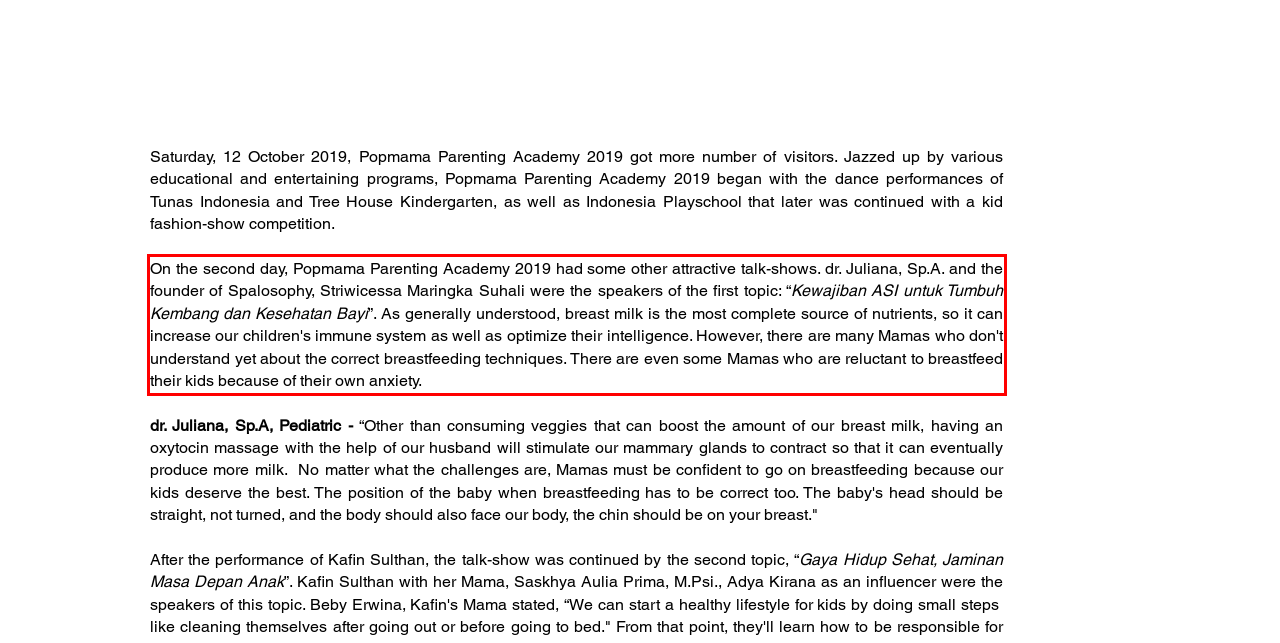You have a screenshot of a webpage with a red bounding box. Identify and extract the text content located inside the red bounding box.

On the second day, Popmama Parenting Academy 2019 had some other attractive talk-shows. dr. Juliana, Sp.A. and the founder of Spalosophy, Striwicessa Maringka Suhali were the speakers of the first topic: “Kewajiban ASI untuk Tumbuh Kembang dan Kesehatan Bayi”. As generally understood, breast milk is the most complete source of nutrients, so it can increase our children's immune system as well as optimize their intelligence. However, there are many Mamas who don't understand yet about the correct breastfeeding techniques. There are even some Mamas who are reluctant to breastfeed their kids because of their own anxiety.